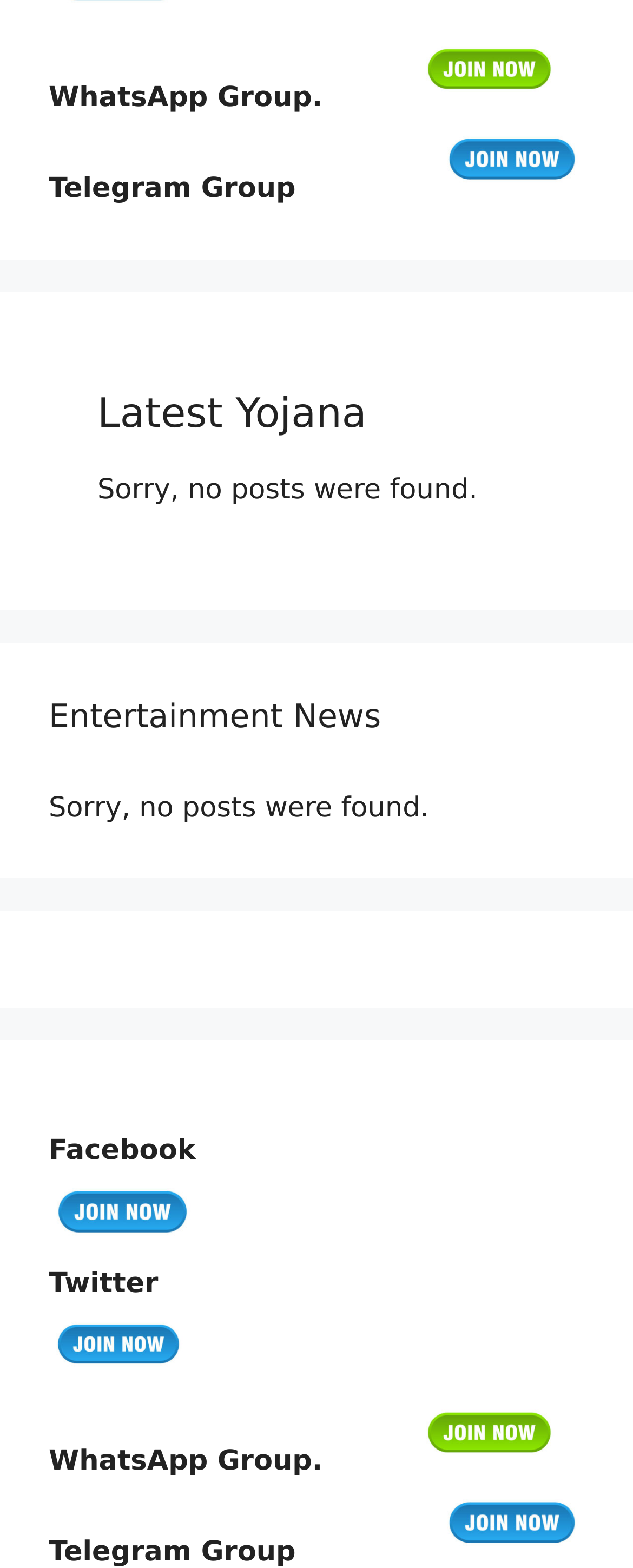Please answer the following question as detailed as possible based on the image: 
What is the name of the first social media group mentioned?

The first social media group mentioned is WhatsApp Group, which is indicated by the StaticText element with the text 'WhatsApp Group. ' at the top of the webpage.